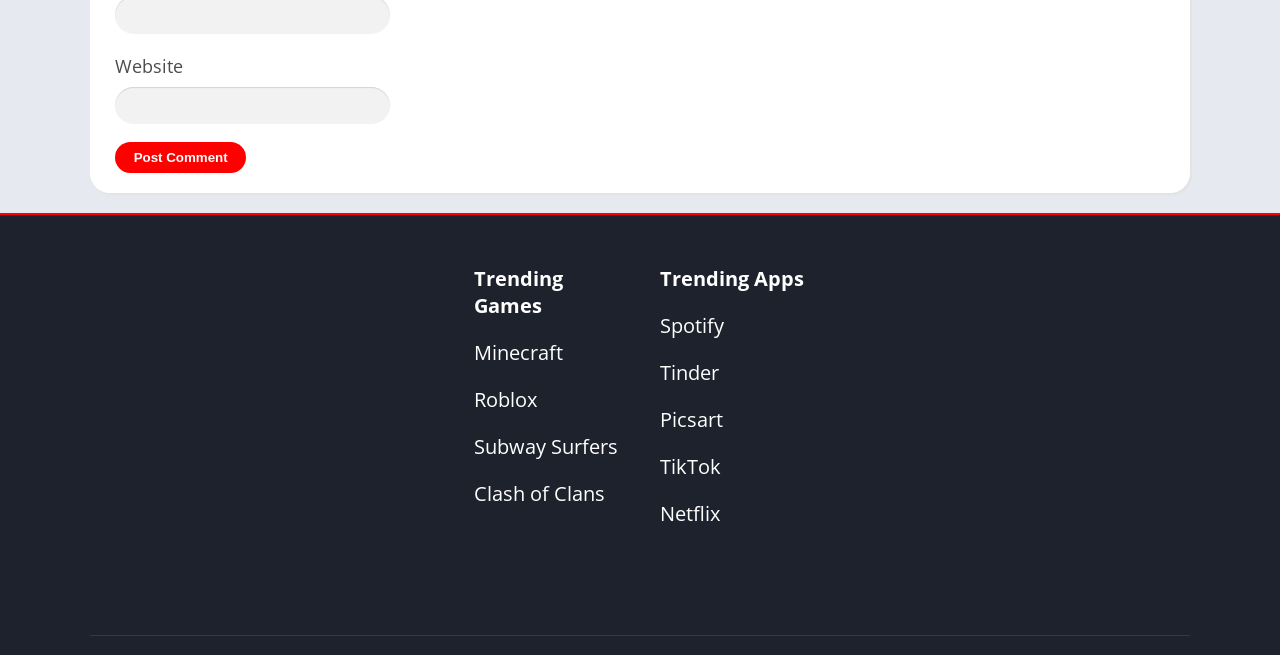Can you give a comprehensive explanation to the question given the content of the image?
What is the purpose of the textbox?

The textbox is accompanied by a button labeled 'Post Comment', which suggests that the purpose of the textbox is to enter a comment to be posted.